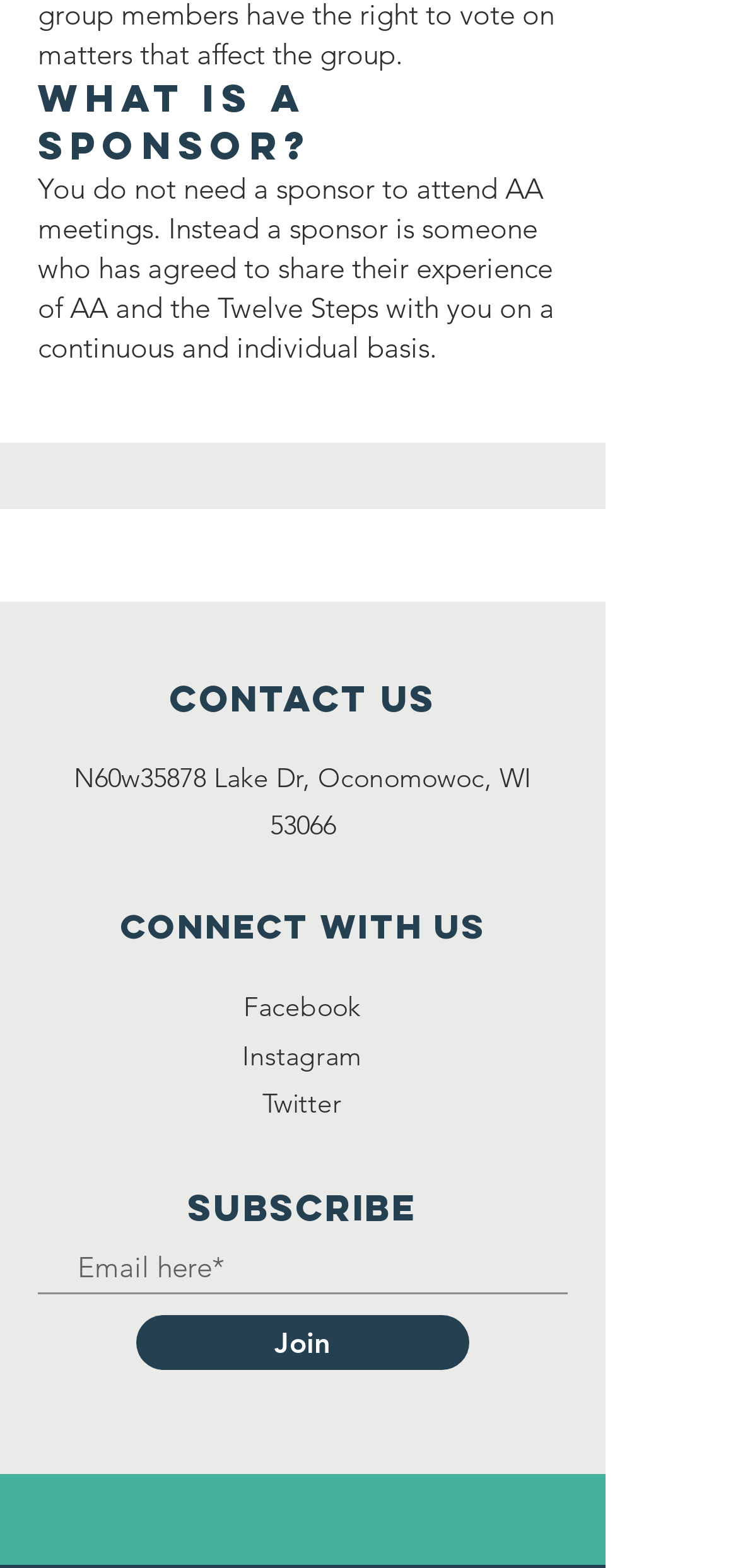Given the webpage screenshot, identify the bounding box of the UI element that matches this description: "Instagram".

[0.328, 0.662, 0.49, 0.684]